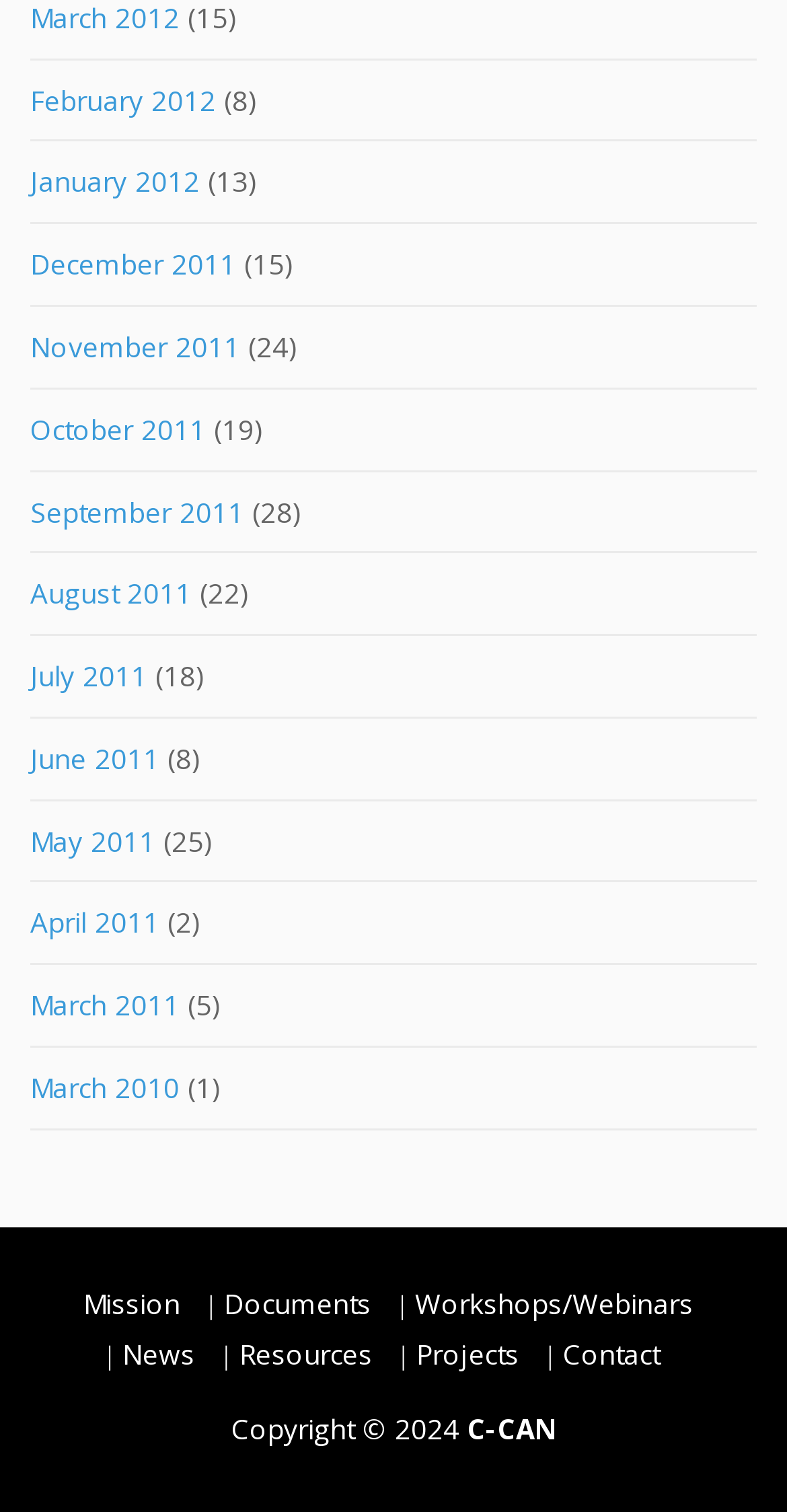Extract the bounding box coordinates for the described element: "Workshops/Webinars". The coordinates should be represented as four float numbers between 0 and 1: [left, top, right, bottom].

[0.528, 0.849, 0.881, 0.874]